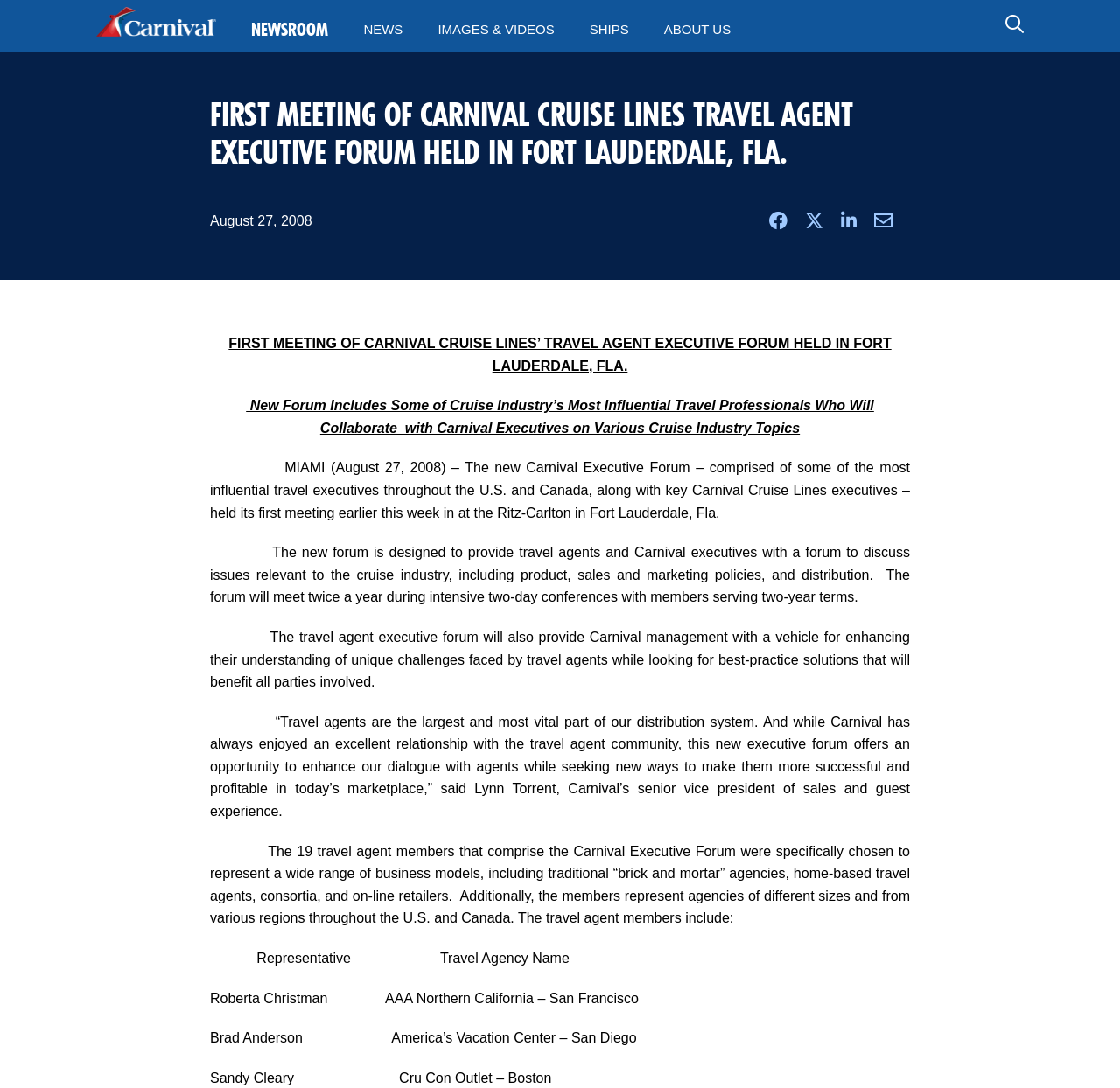Please specify the bounding box coordinates of the clickable region to carry out the following instruction: "Share on Facebook". The coordinates should be four float numbers between 0 and 1, in the format [left, top, right, bottom].

[0.687, 0.19, 0.703, 0.217]